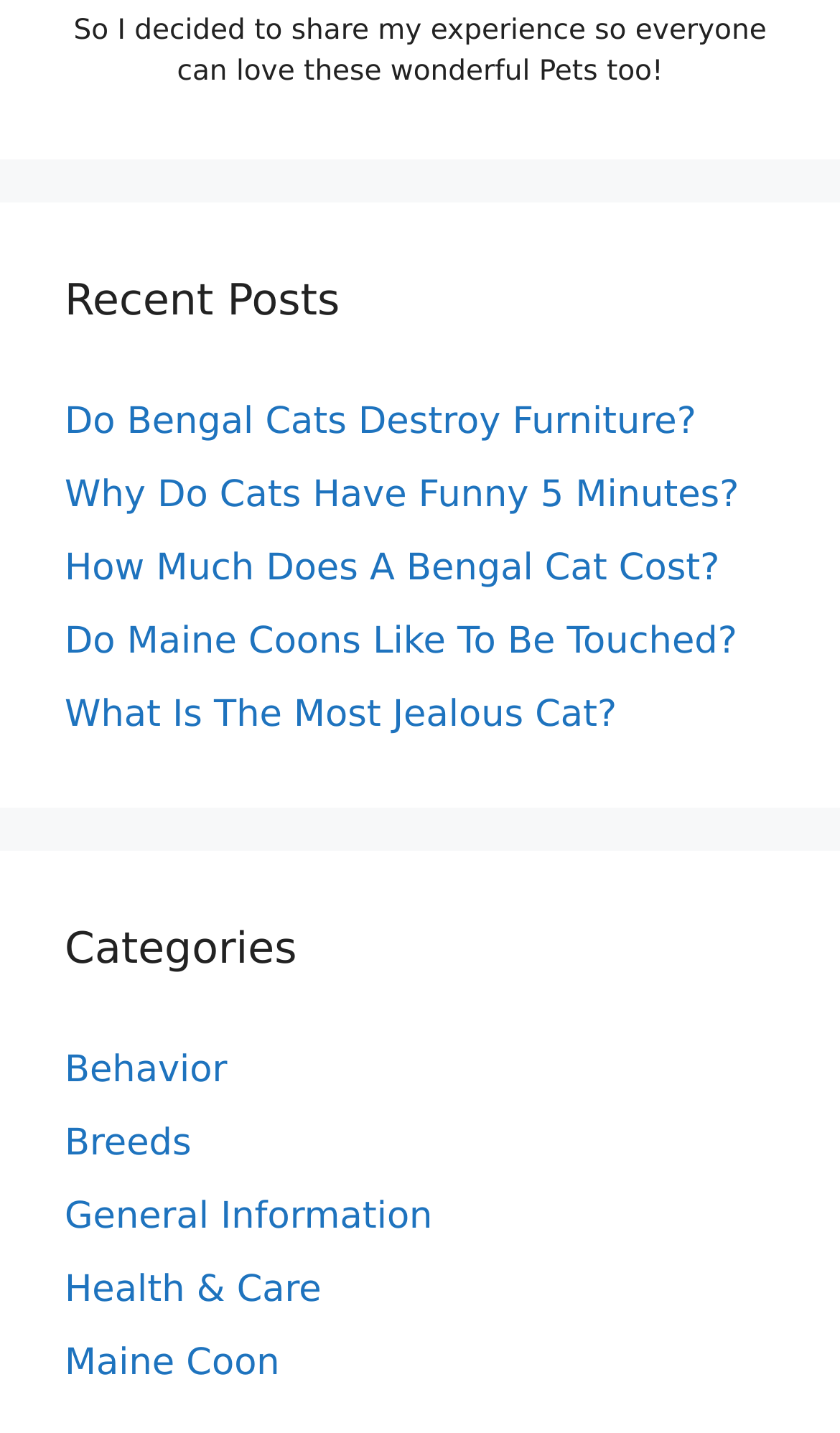Answer with a single word or phrase: 
Is there a specific breed of cat featured prominently on the webpage?

Yes